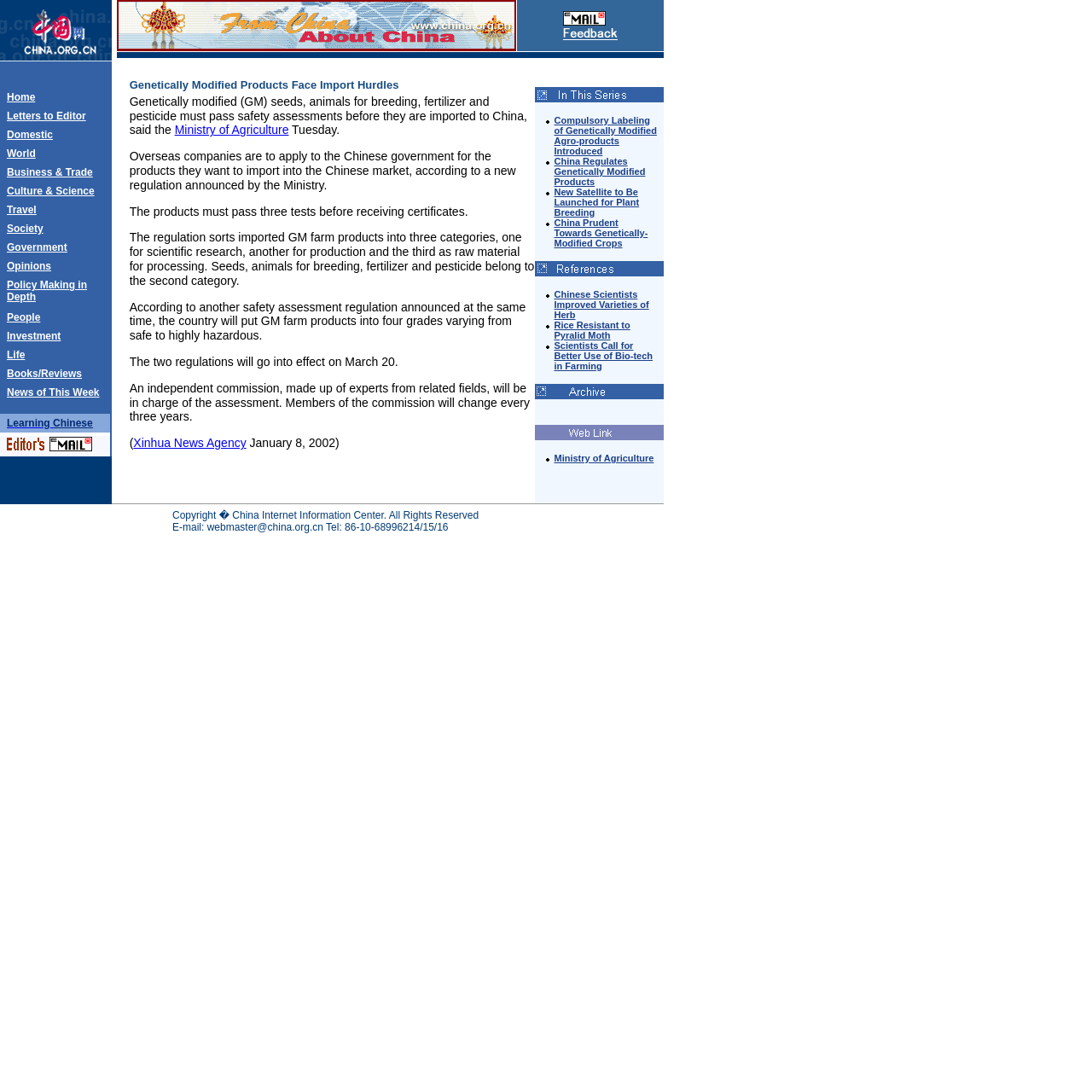Elaborate on the information and visuals displayed on the webpage.

This webpage appears to be a news website, with a focus on various categories of news articles. At the top of the page, there is a horizontal navigation menu with 15 links, including "Home", "Letters to Editor", "Domestic", "World", "Business & Trade", "Culture & Science", "Travel", "Society", "Government", "Opinions", "Policy Making in Depth", "People", "Investment", "Life", and "Books/Reviews". These links are arranged in a table layout, with each link occupying a separate cell.

Below the navigation menu, there is a large table that spans the majority of the page. This table contains a collection of news articles, with each article represented by a table cell. The articles are arranged in a vertical column, with the most recent article at the top.

To the left of the news articles, there is a smaller table that contains a logo or image, which is positioned at the top of the page. This table also contains a series of links, which are arranged in a vertical column.

Overall, the webpage has a simple and organized layout, with a clear hierarchy of elements. The use of tables to arrange the content creates a structured and easy-to-navigate layout.